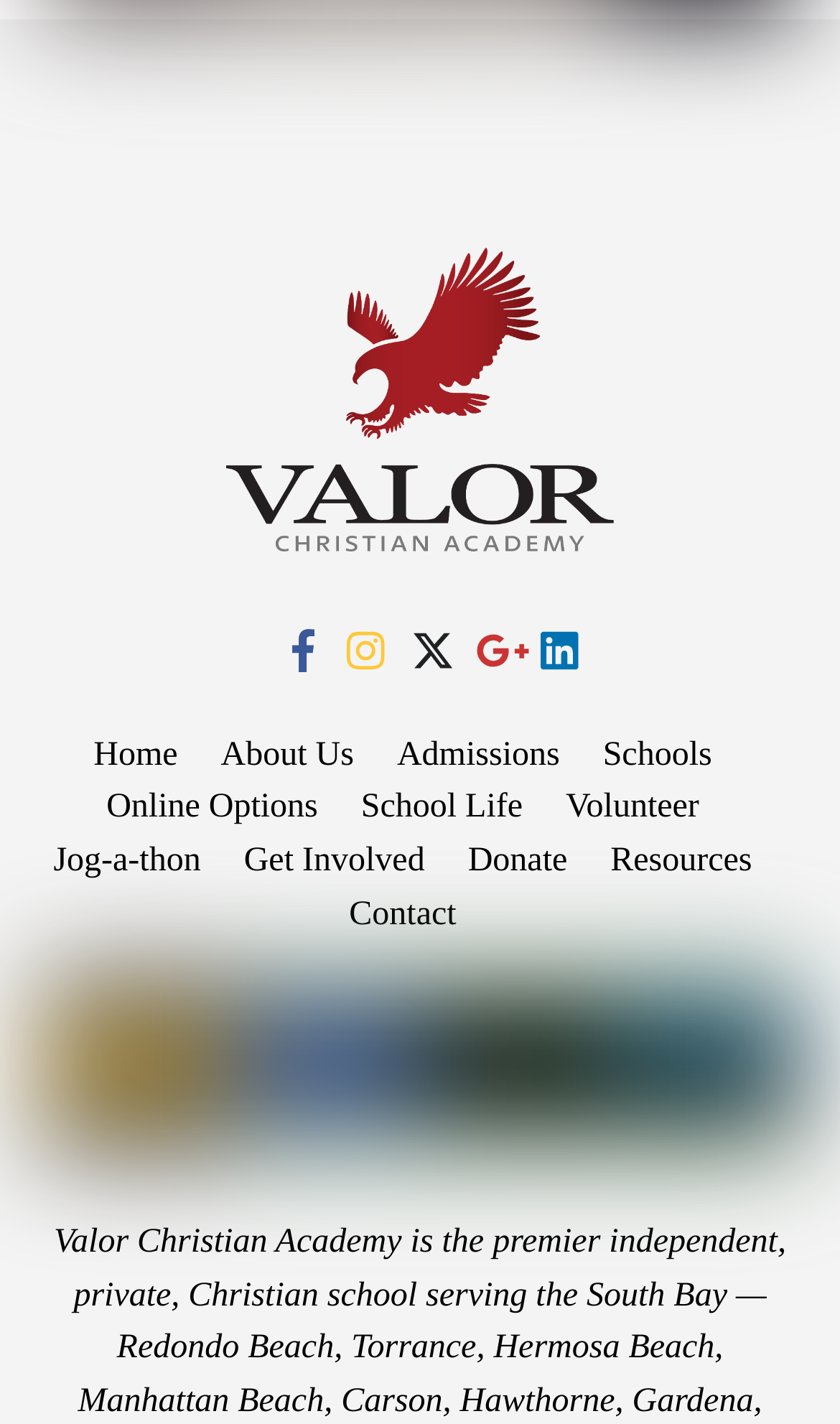Please determine the bounding box coordinates of the clickable area required to carry out the following instruction: "Click on the Valor Christian Academy link". The coordinates must be four float numbers between 0 and 1, represented as [left, top, right, bottom].

[0.269, 0.343, 0.731, 0.398]